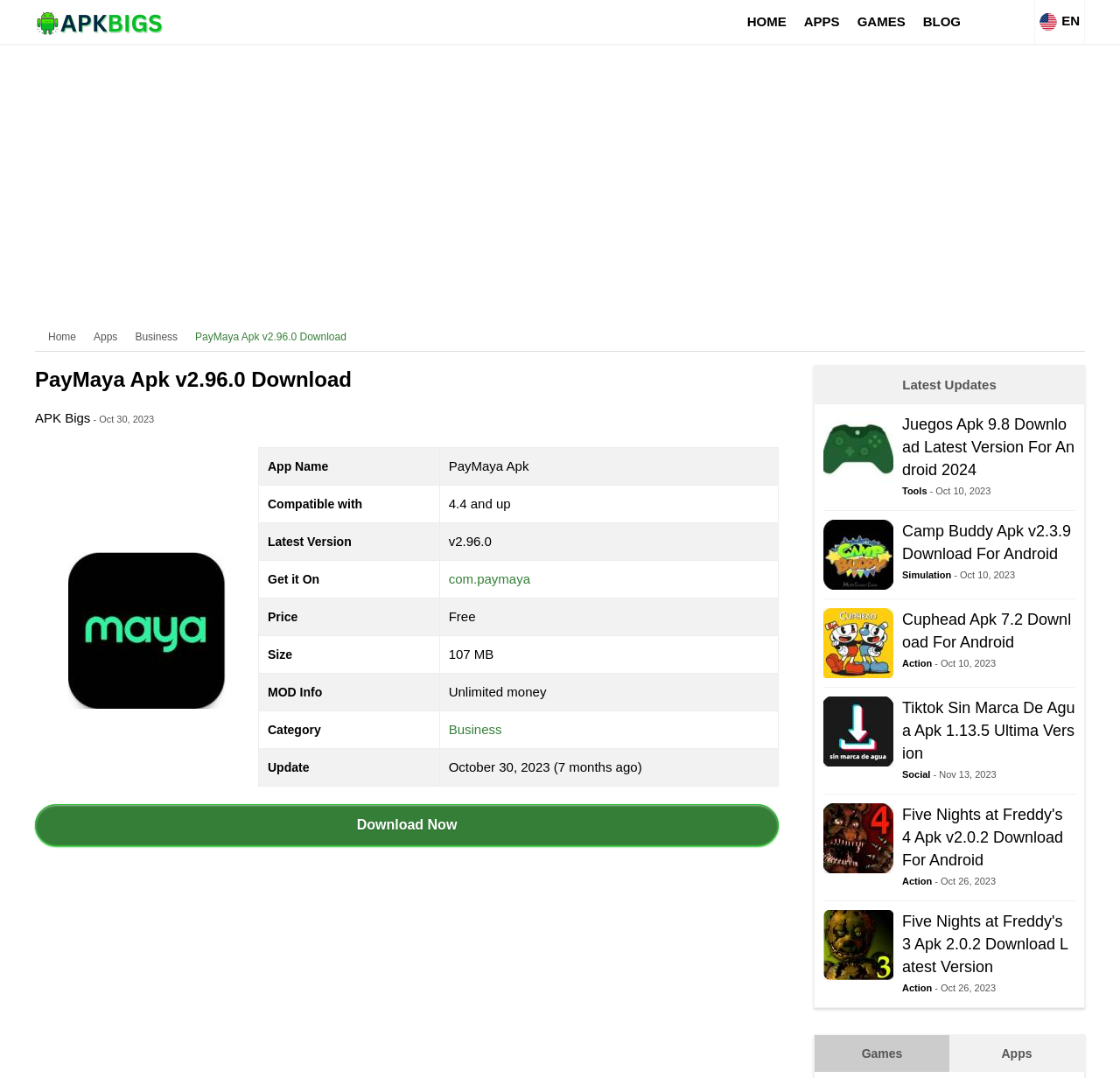Determine the bounding box coordinates of the clickable region to execute the instruction: "Click on the 'Juegos Apk Download' link". The coordinates should be four float numbers between 0 and 1, denoted as [left, top, right, bottom].

[0.735, 0.383, 0.96, 0.474]